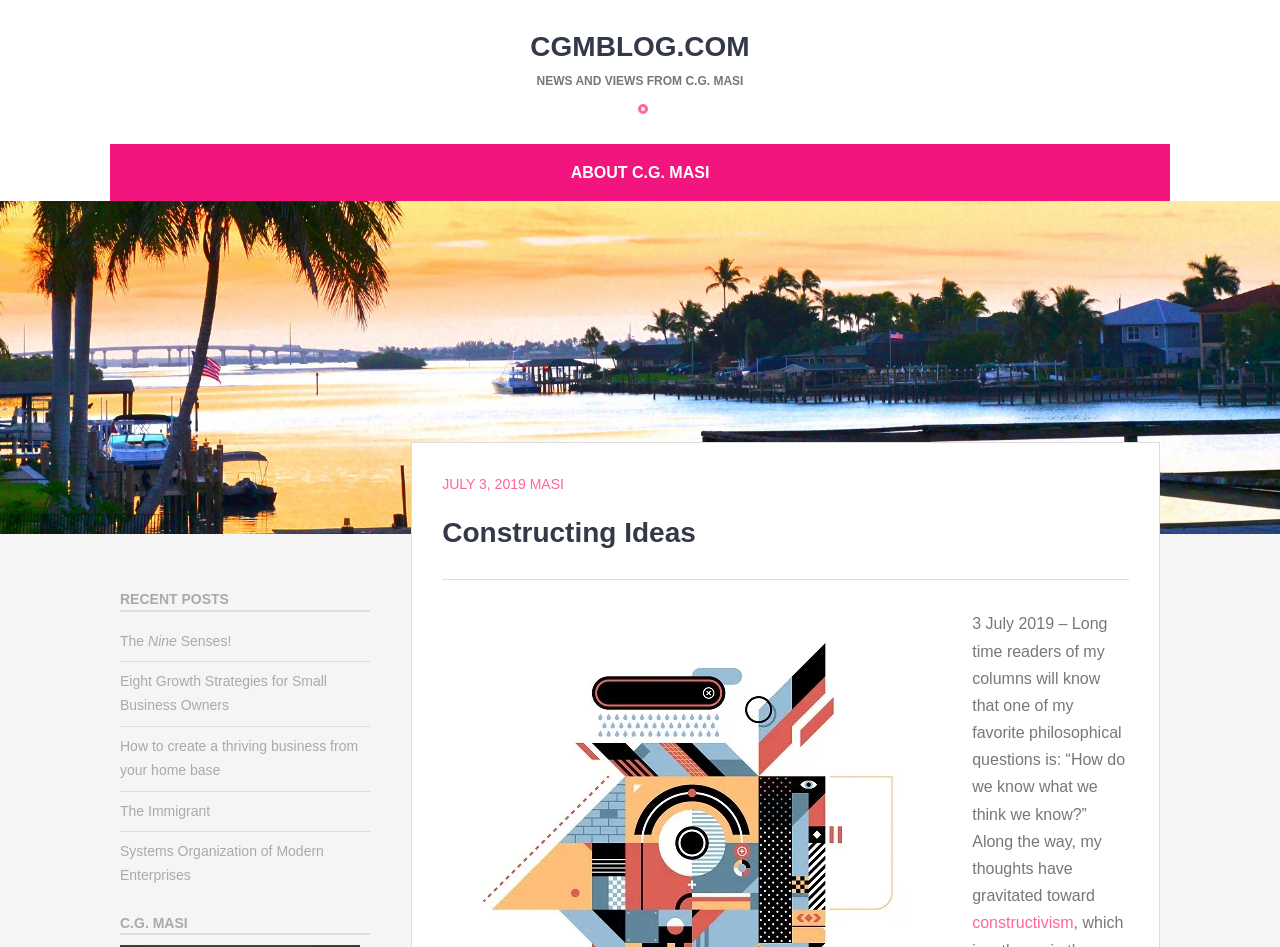What is the date of the latest article?
Please respond to the question with a detailed and thorough explanation.

The date of the latest article can be found at the top of the article section, where it is written as 'JULY 3, 2019'.